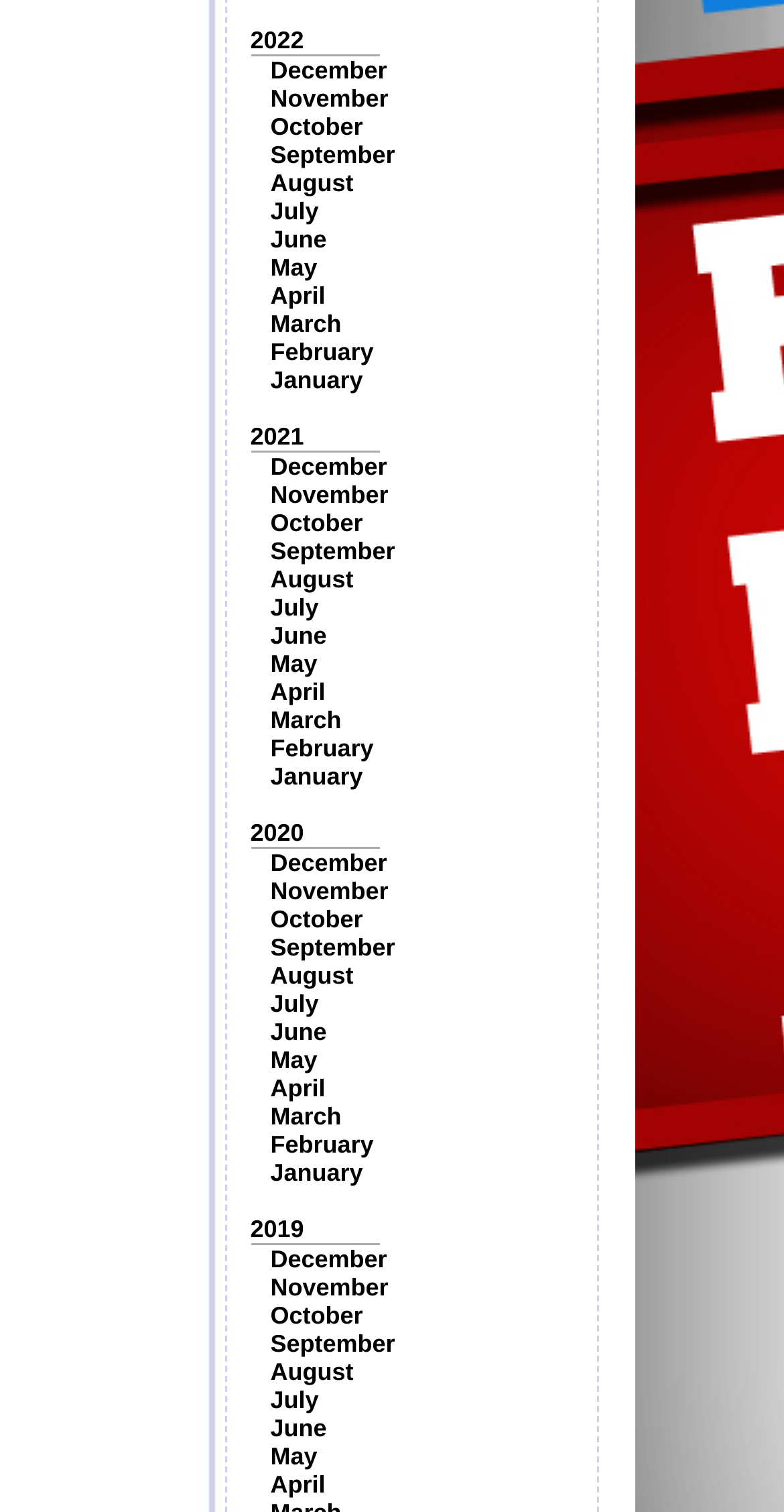Give a one-word or short-phrase answer to the following question: 
How many months are listed under 2022?

12